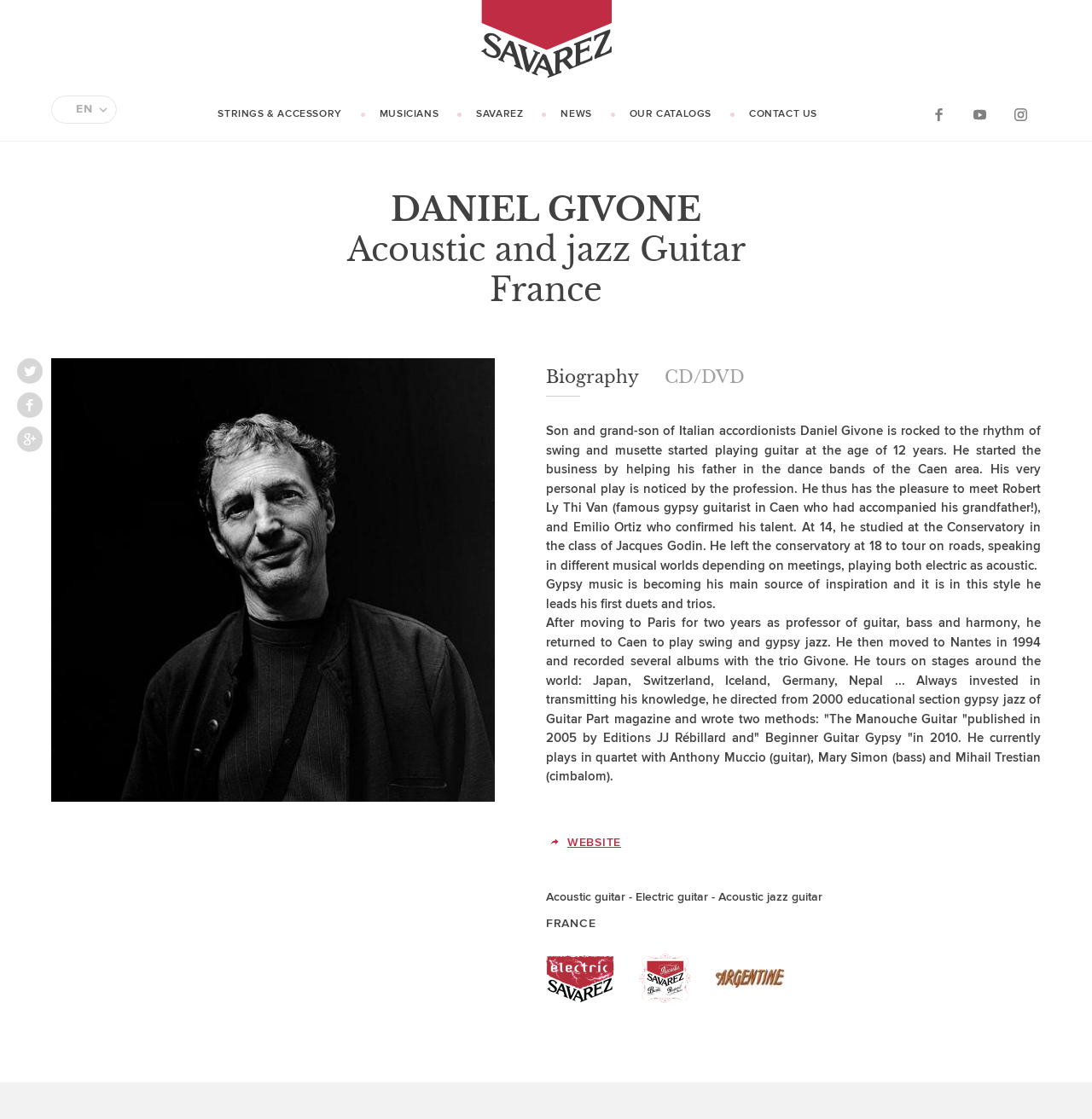What is the name of the company associated with Daniel Givone?
Answer briefly with a single word or phrase based on the image.

Savarez